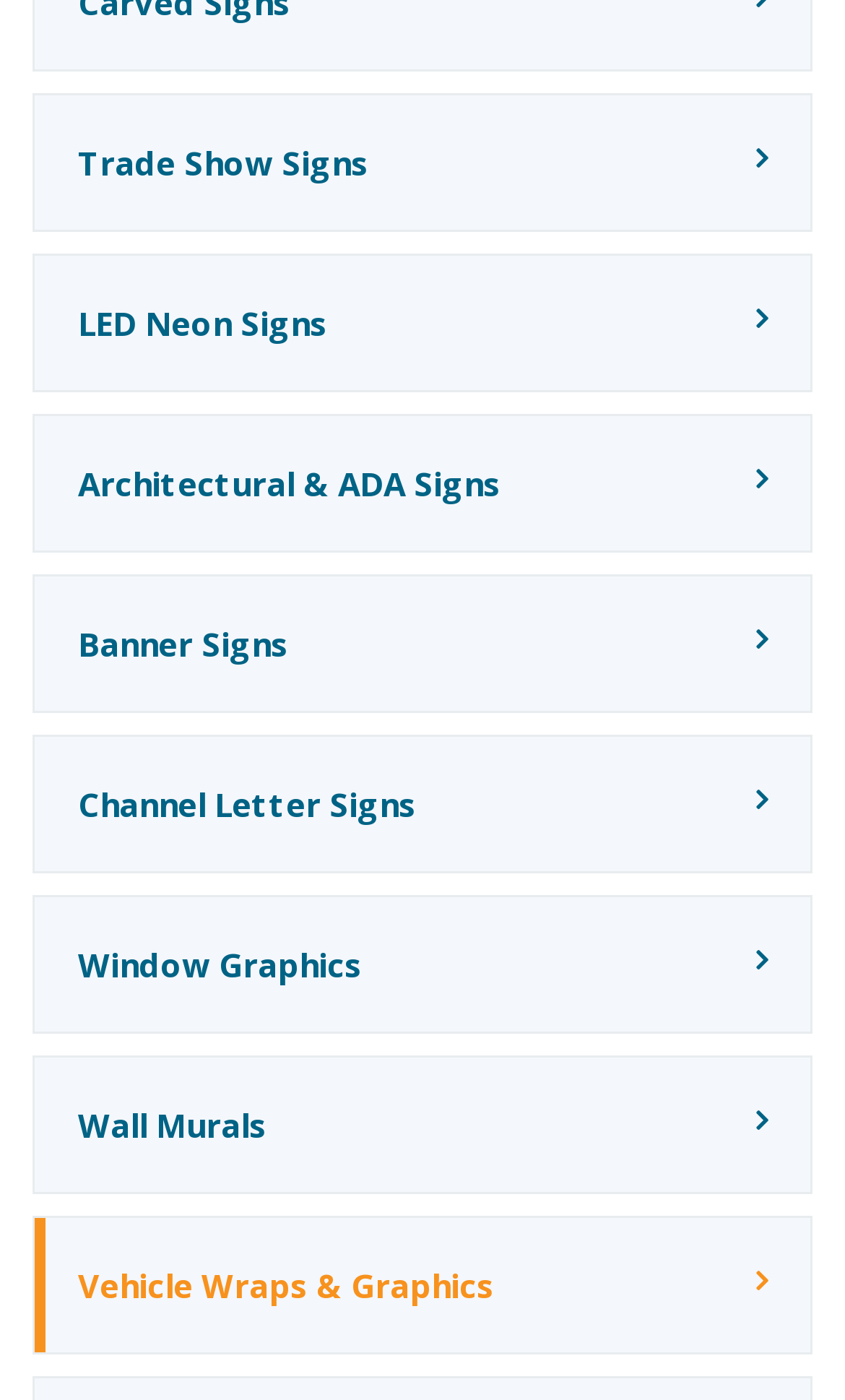Please specify the bounding box coordinates of the clickable region necessary for completing the following instruction: "Discover Channel Letter Signs". The coordinates must consist of four float numbers between 0 and 1, i.e., [left, top, right, bottom].

[0.038, 0.525, 0.962, 0.624]